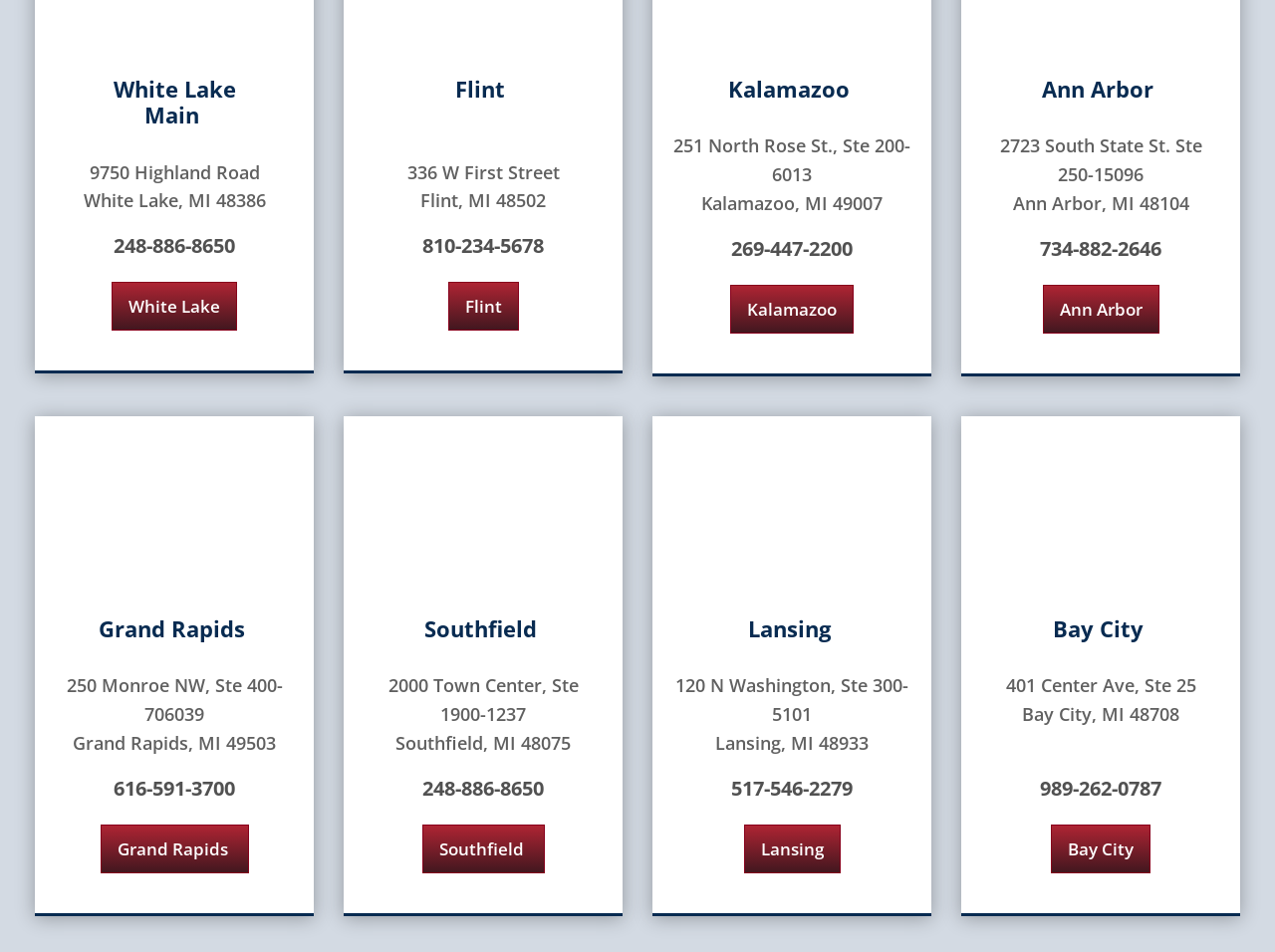Given the element description, predict the bounding box coordinates in the format (top-left x, top-left y, bottom-right x, bottom-right y). Make sure all values are between 0 and 1. Here is the element description: aria-label="Black Facebook Icon"

None